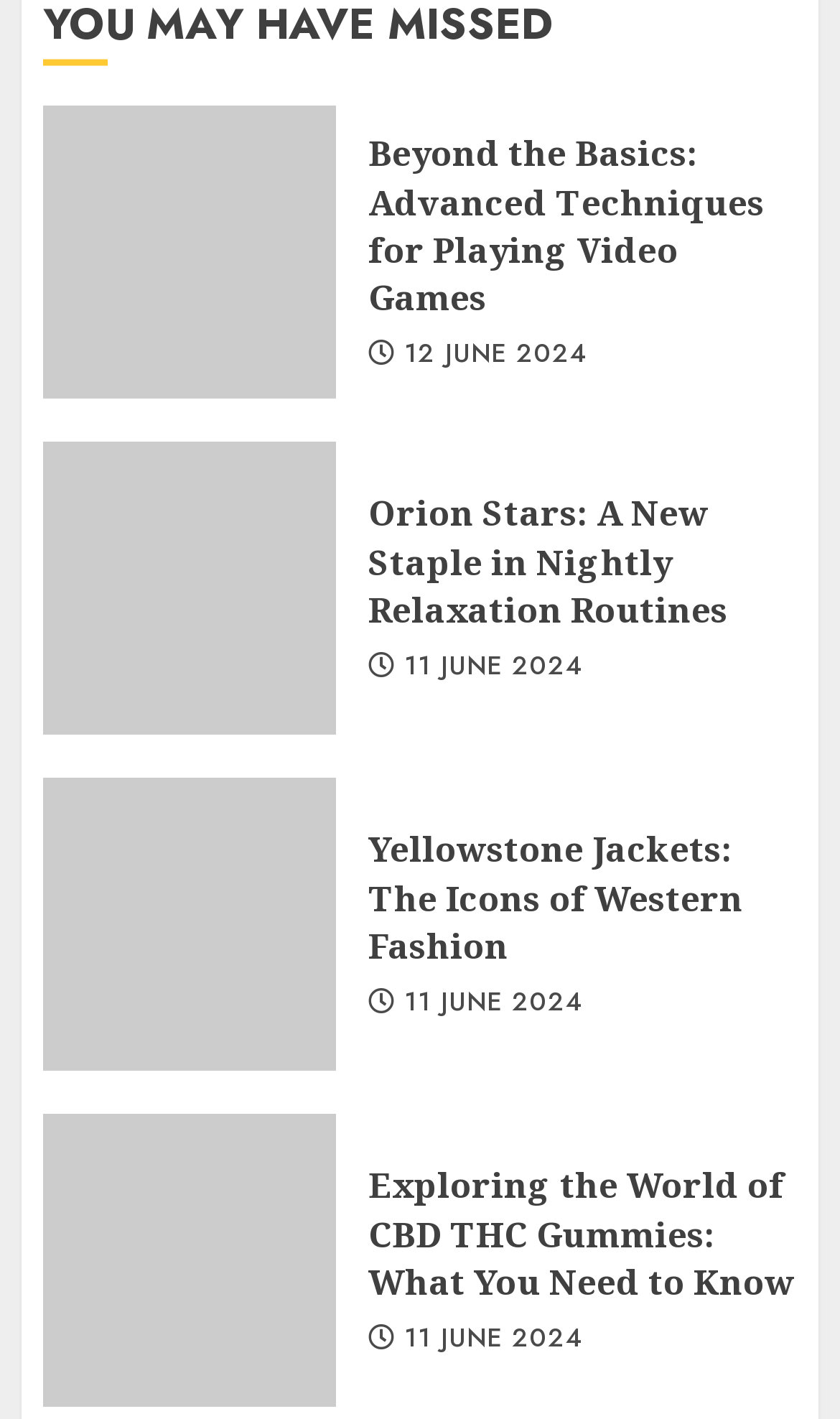Please specify the bounding box coordinates of the clickable region necessary for completing the following instruction: "Read about advanced video game techniques". The coordinates must consist of four float numbers between 0 and 1, i.e., [left, top, right, bottom].

[0.438, 0.091, 0.949, 0.227]